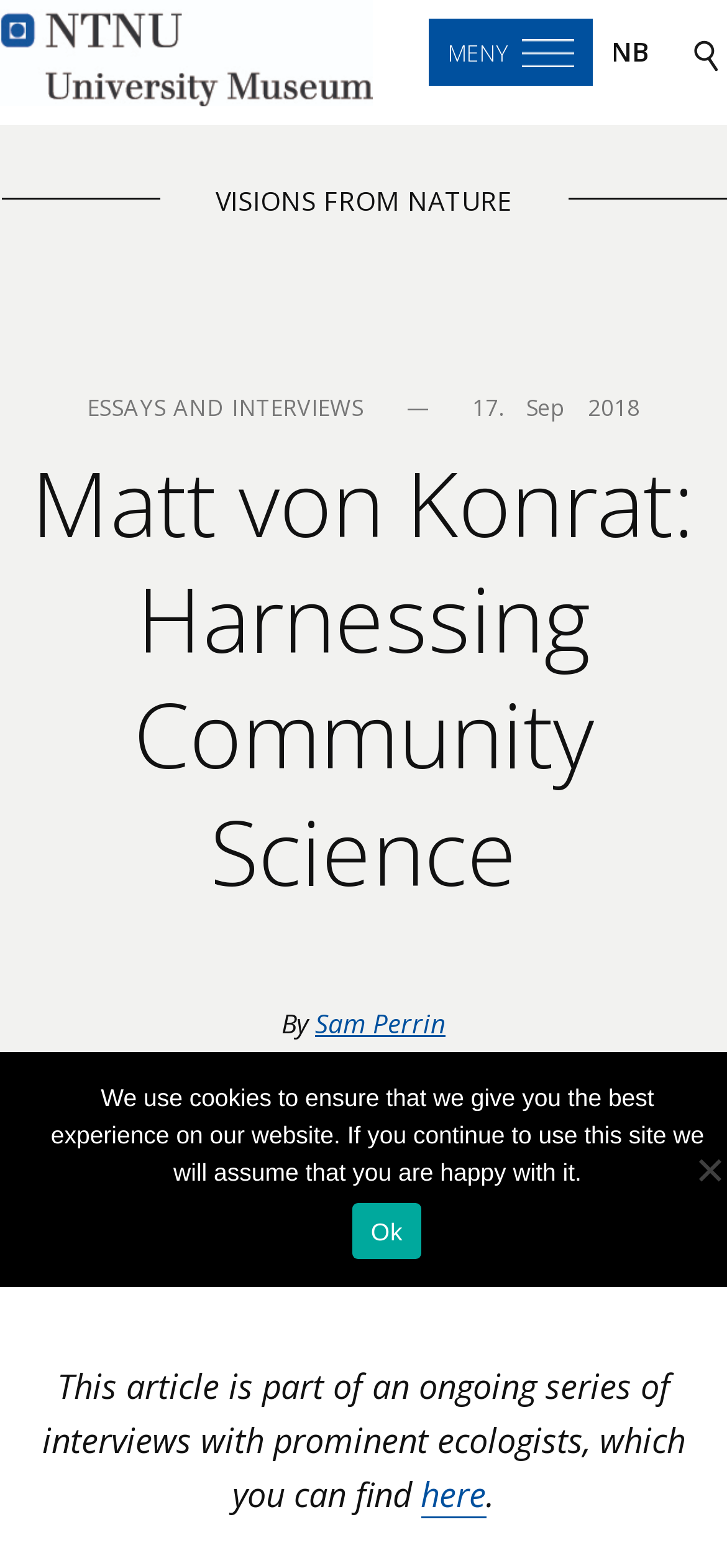What is the name of the institution?
Provide a thorough and detailed answer to the question.

The name of the institution can be found in the top-left corner of the webpage, where it says 'NTNU Vitenskapsmuseet' with an image next to it.